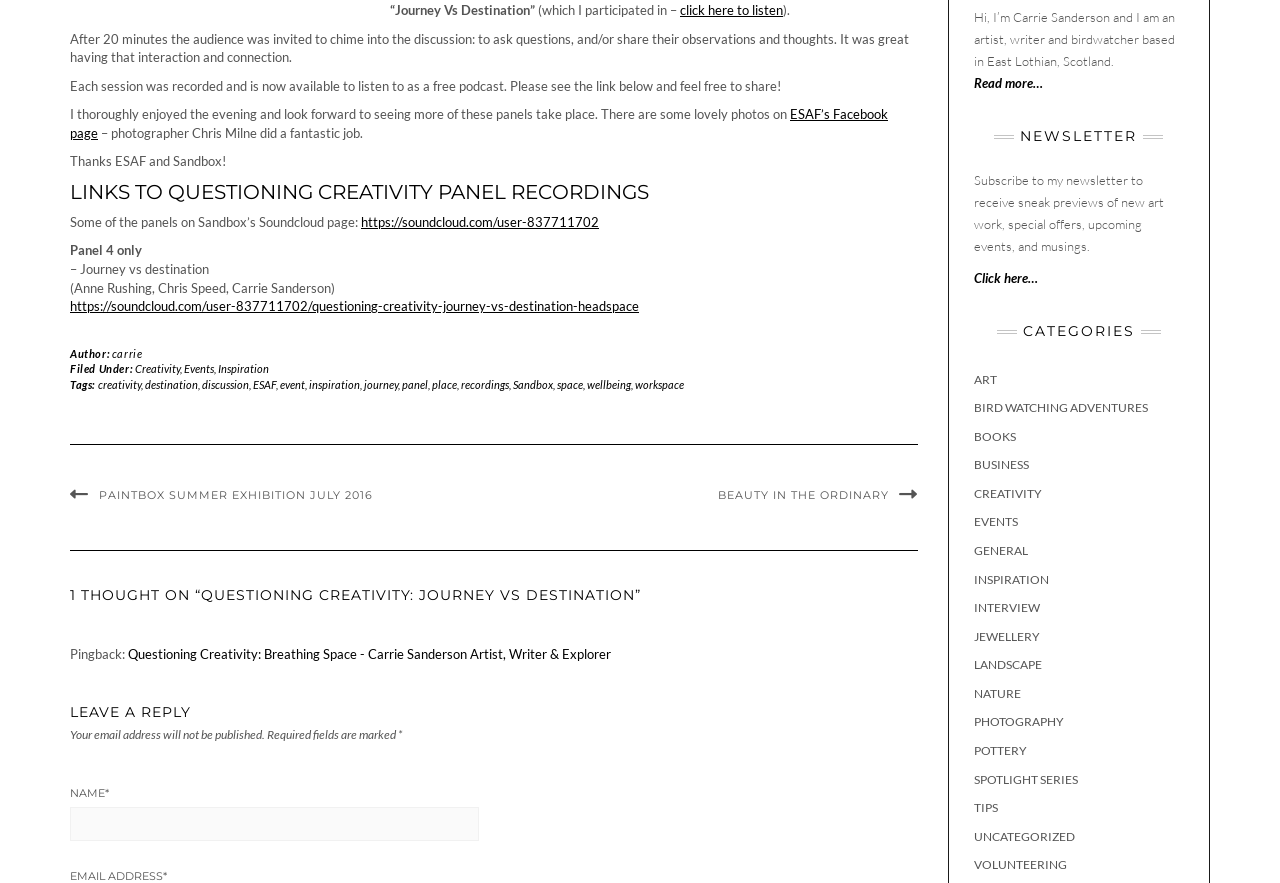Using the element description Paintbox Summer Exhibition July 2016, predict the bounding box coordinates for the UI element. Provide the coordinates in (top-left x, top-left y, bottom-right x, bottom-right y) format with values ranging from 0 to 1.

[0.055, 0.552, 0.291, 0.568]